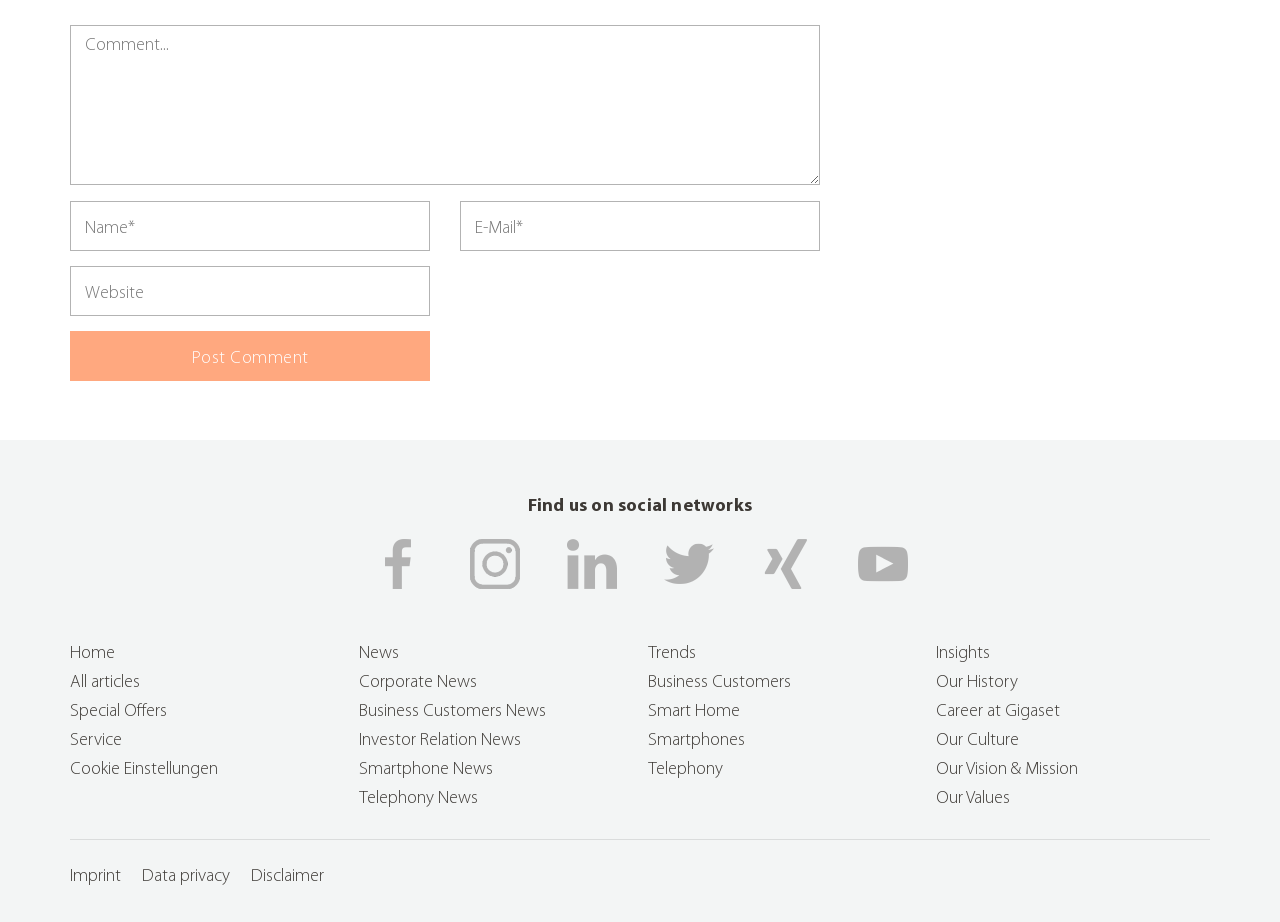What is the purpose of the button at the top?
Provide a short answer using one word or a brief phrase based on the image.

Post Comment